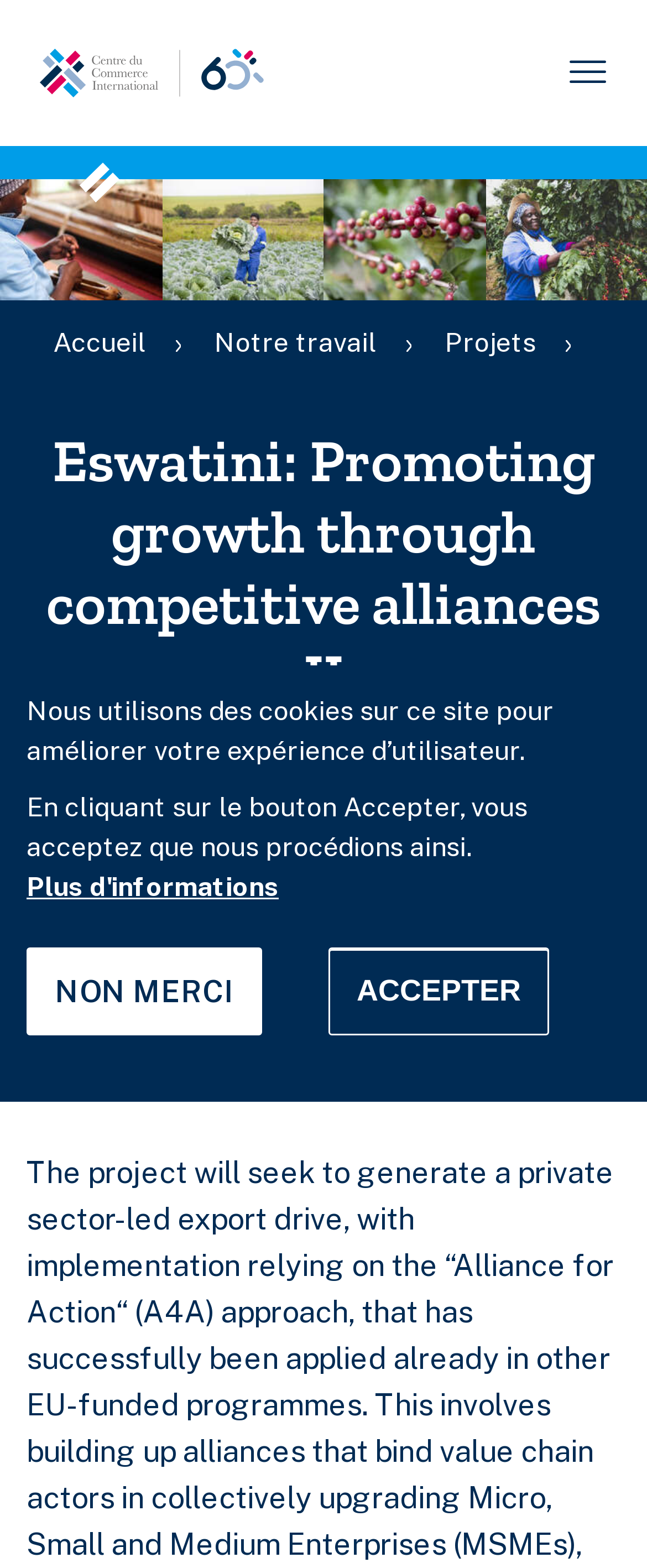Give a one-word or one-phrase response to the question: 
What is the theme of the images on the webpage?

Agriculture